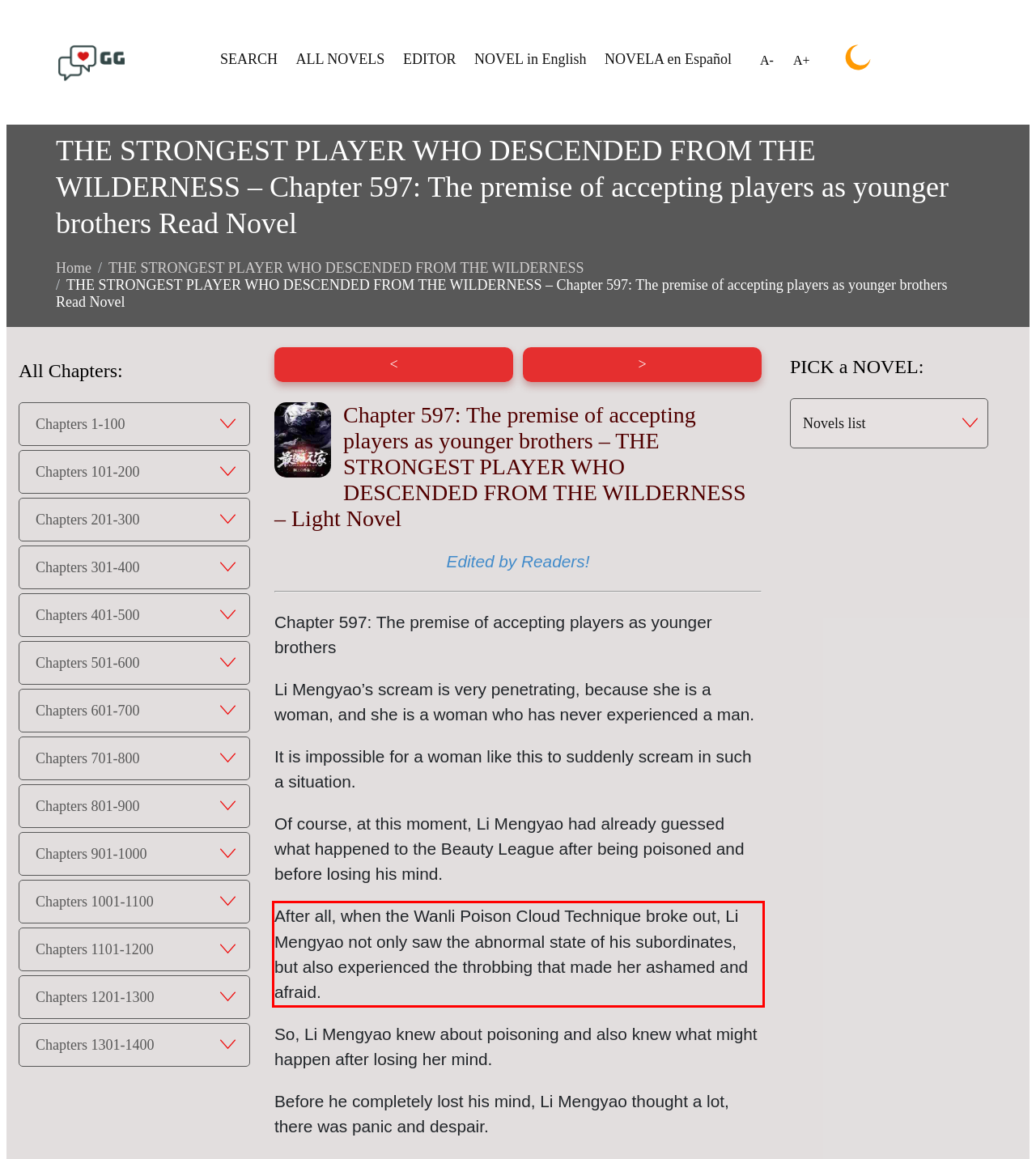Given a screenshot of a webpage with a red bounding box, extract the text content from the UI element inside the red bounding box.

After all, when the Wanli Poison Cloud Technique broke out, Li Mengyao not only saw the abnormal state of his subordinates, but also experienced the throbbing that made her ashamed and afraid.